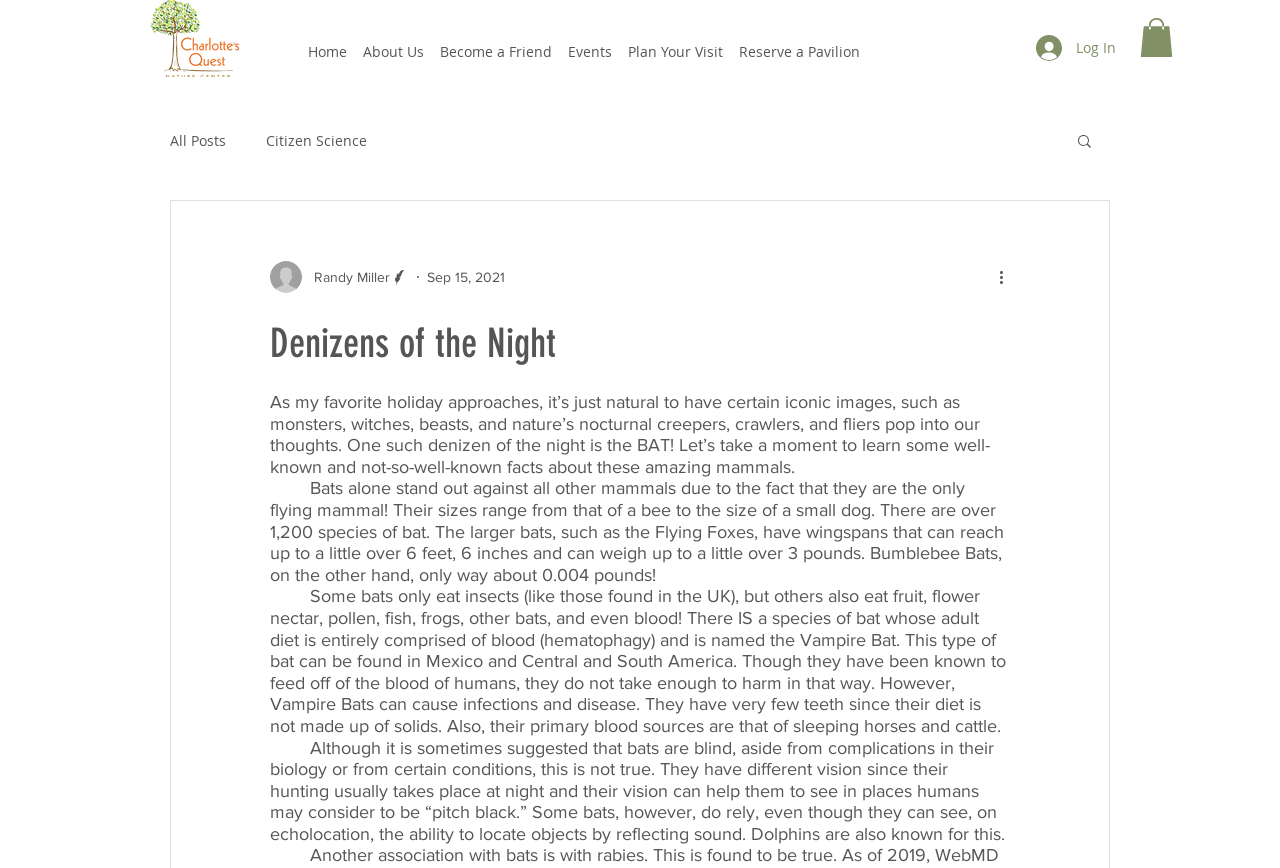Based on the provided description, "Home", find the bounding box of the corresponding UI element in the screenshot.

[0.234, 0.021, 0.277, 0.078]